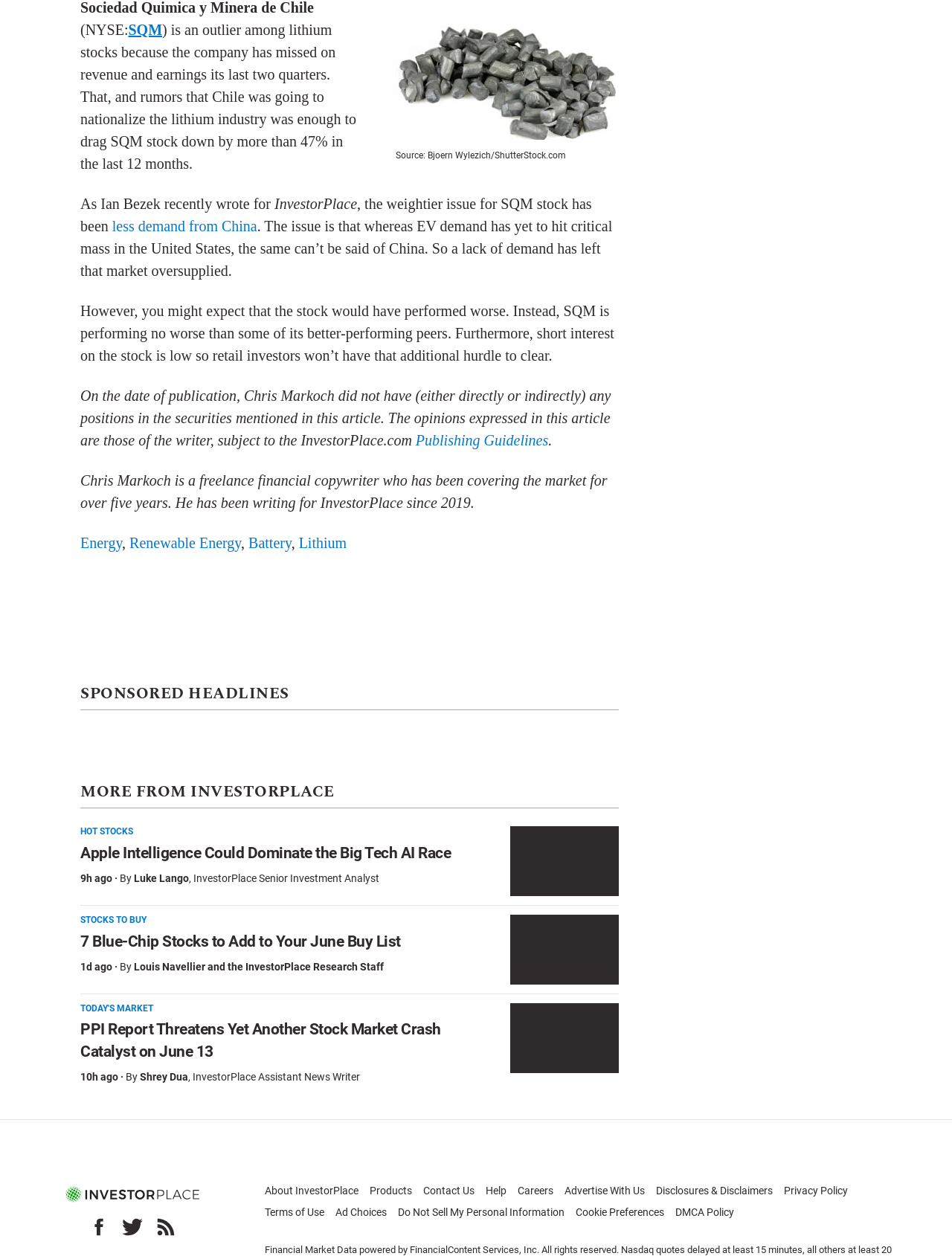Predict the bounding box coordinates of the area that should be clicked to accomplish the following instruction: "Read more about Apple Intelligence Could Dominate the Big Tech AI Race". The bounding box coordinates should consist of four float numbers between 0 and 1, i.e., [left, top, right, bottom].

[0.536, 0.656, 0.65, 0.712]